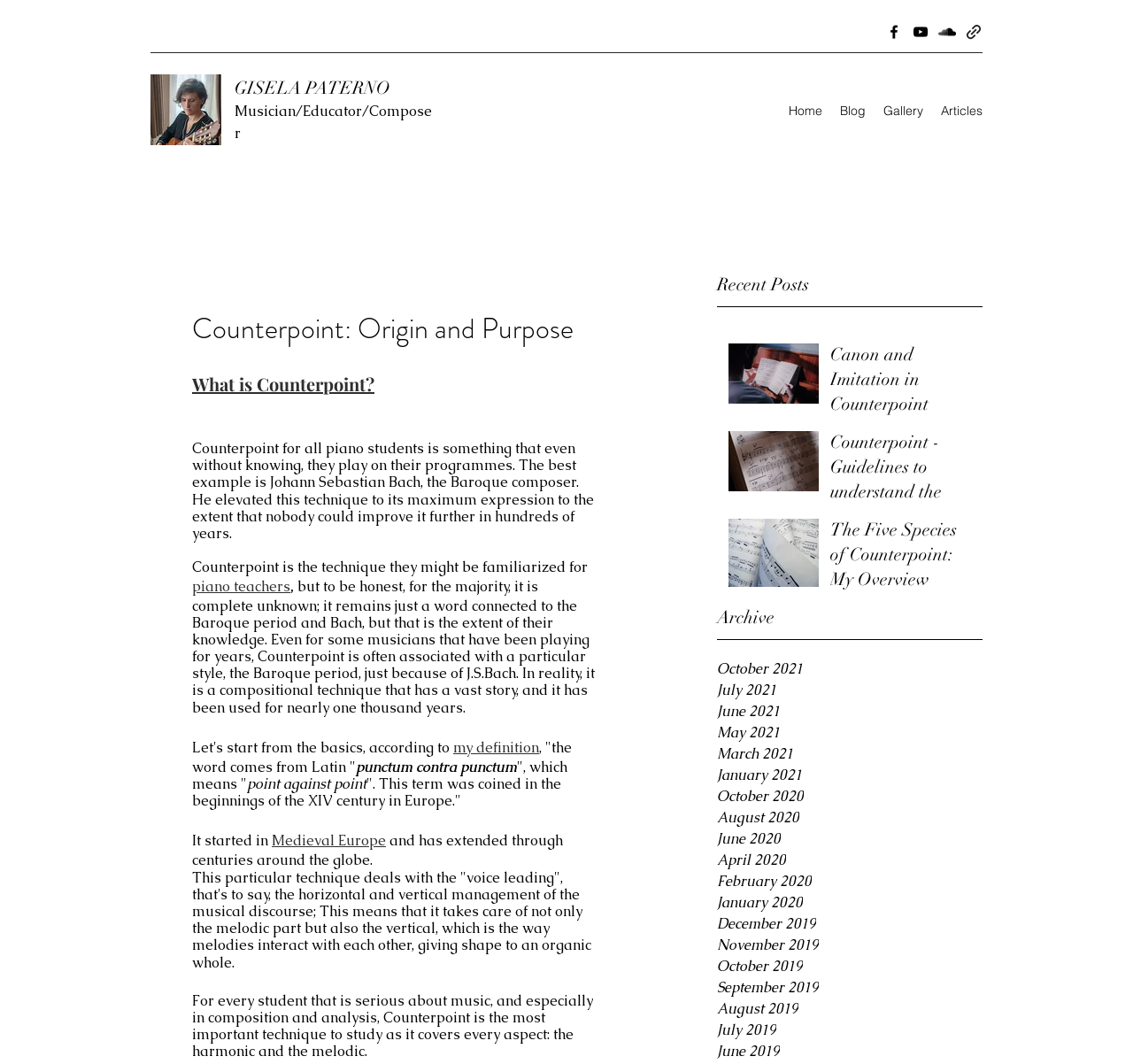Identify the bounding box coordinates of the HTML element based on this description: "June 2020".

[0.633, 0.779, 0.867, 0.799]